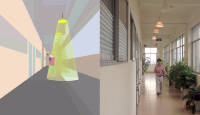Answer the question below using just one word or a short phrase: 
What is the purpose of the juxtaposition in the image?

To emphasize integration